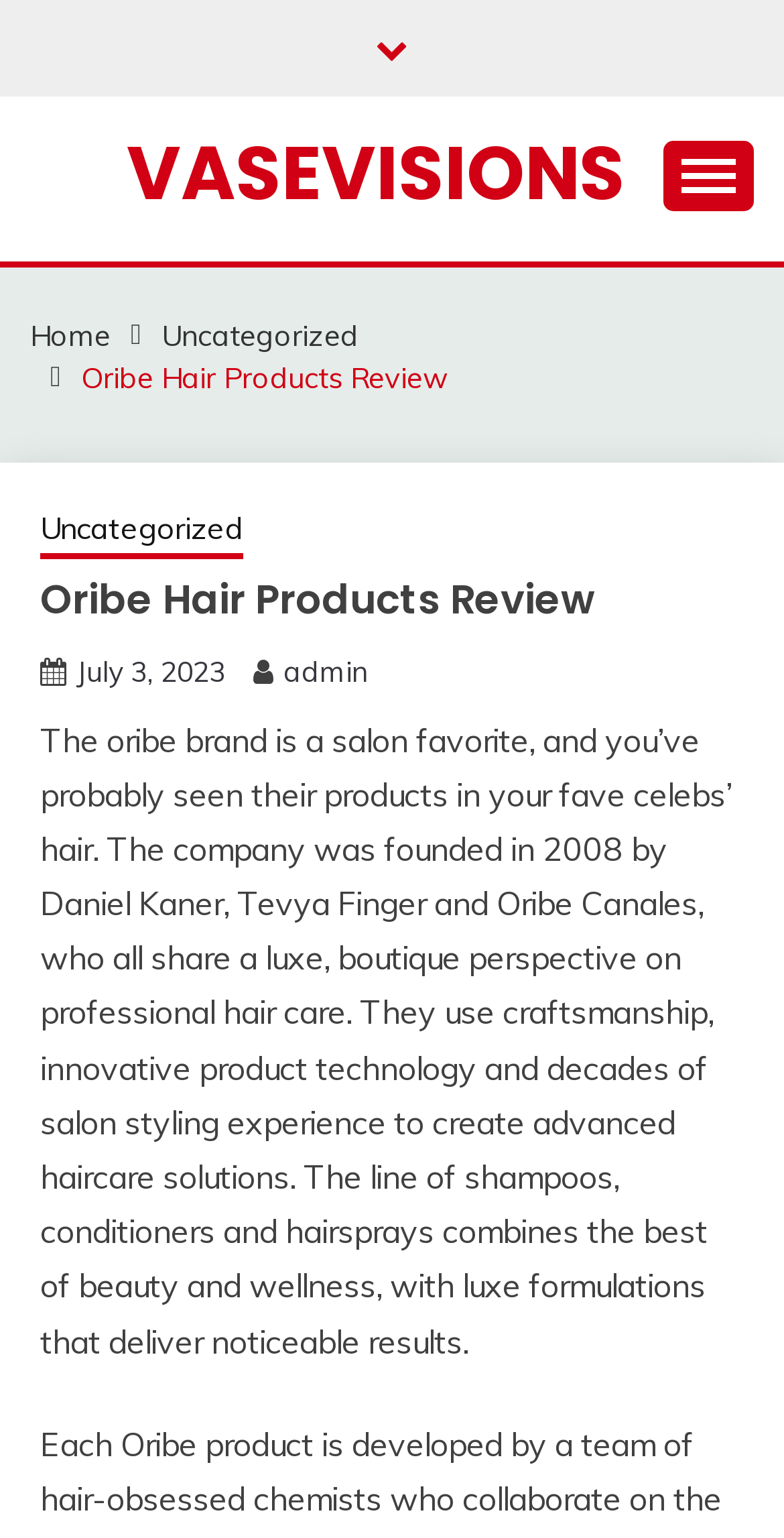Provide the bounding box coordinates of the area you need to click to execute the following instruction: "Go to the Home page".

[0.038, 0.206, 0.141, 0.23]